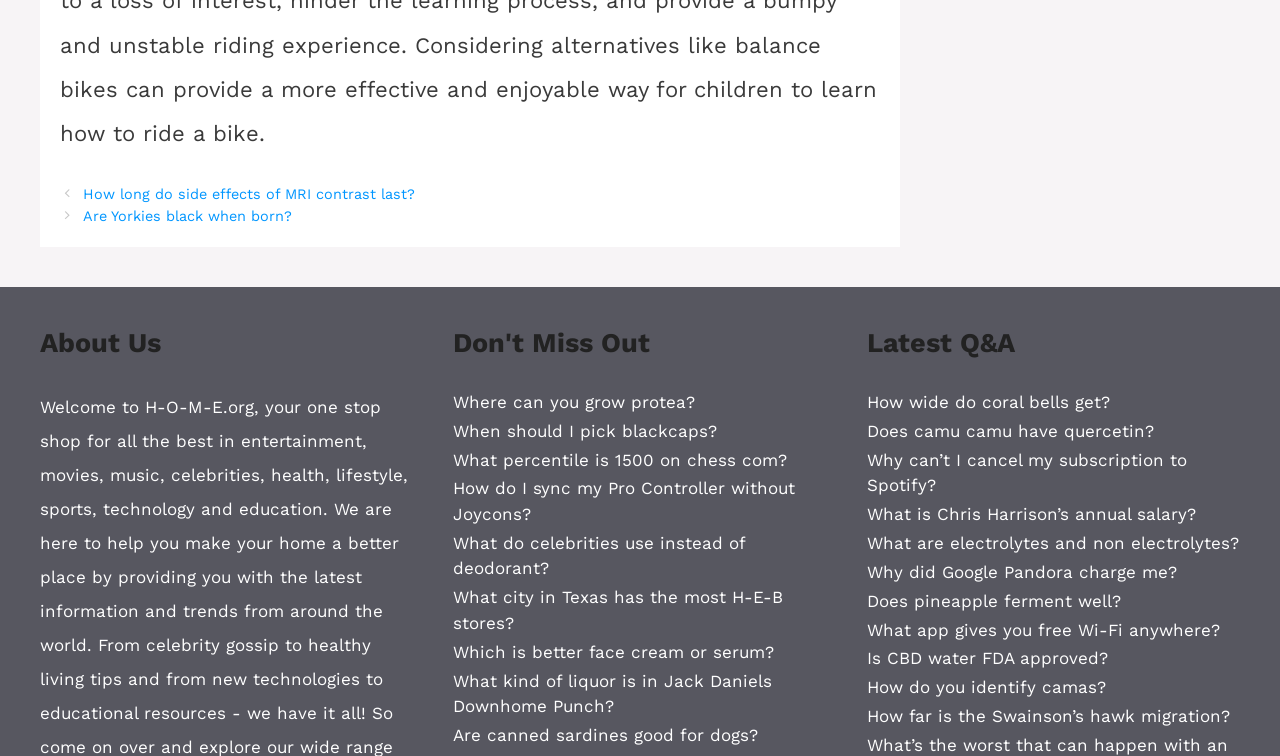Please determine the bounding box coordinates for the UI element described here. Use the format (top-left x, top-left y, bottom-right x, bottom-right y) with values bounded between 0 and 1: How do you identify camas?

[0.677, 0.896, 0.864, 0.922]